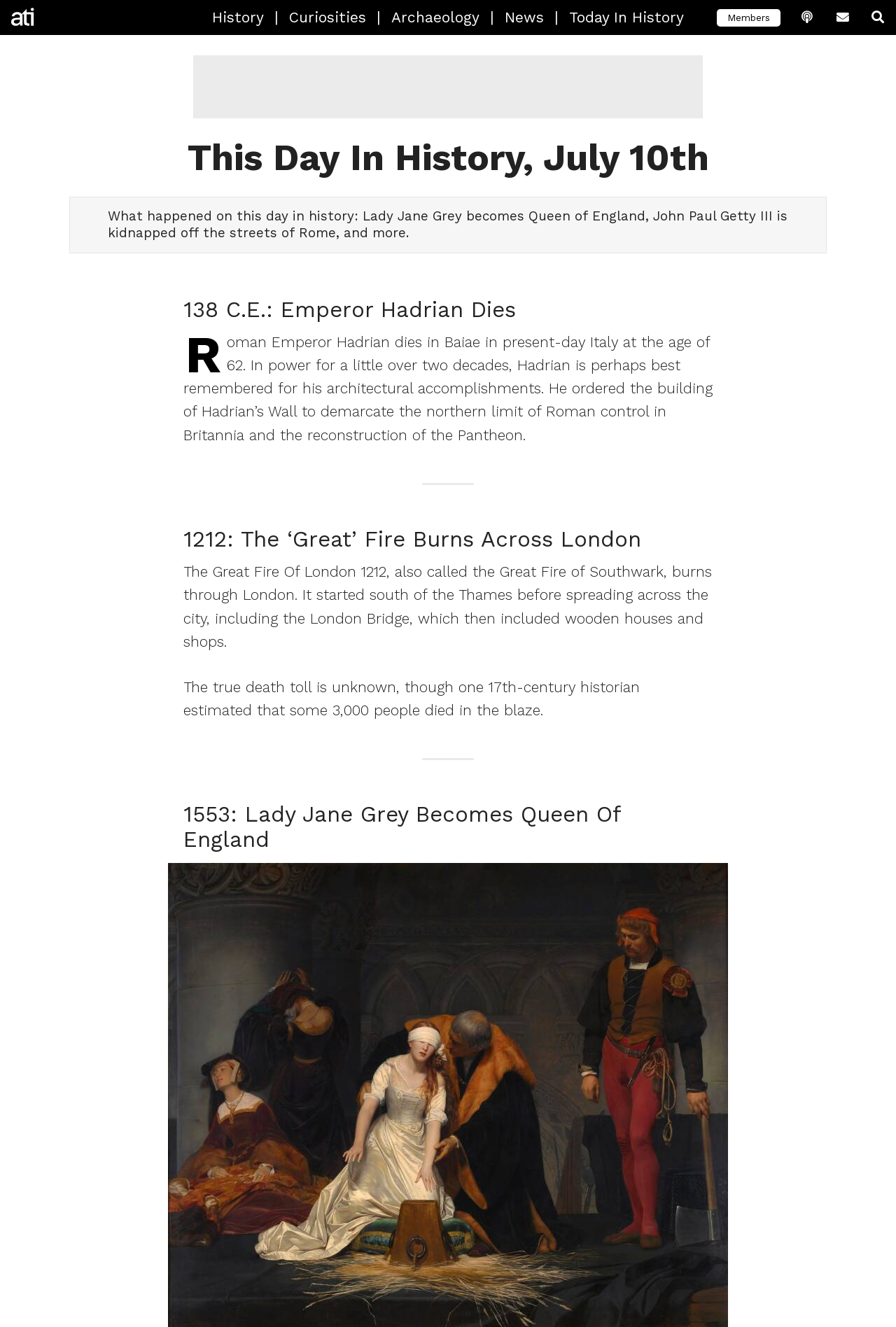Identify the bounding box coordinates of the element to click to follow this instruction: 'read about Today In History'. Ensure the coordinates are four float values between 0 and 1, provided as [left, top, right, bottom].

[0.623, 0.0, 0.775, 0.026]